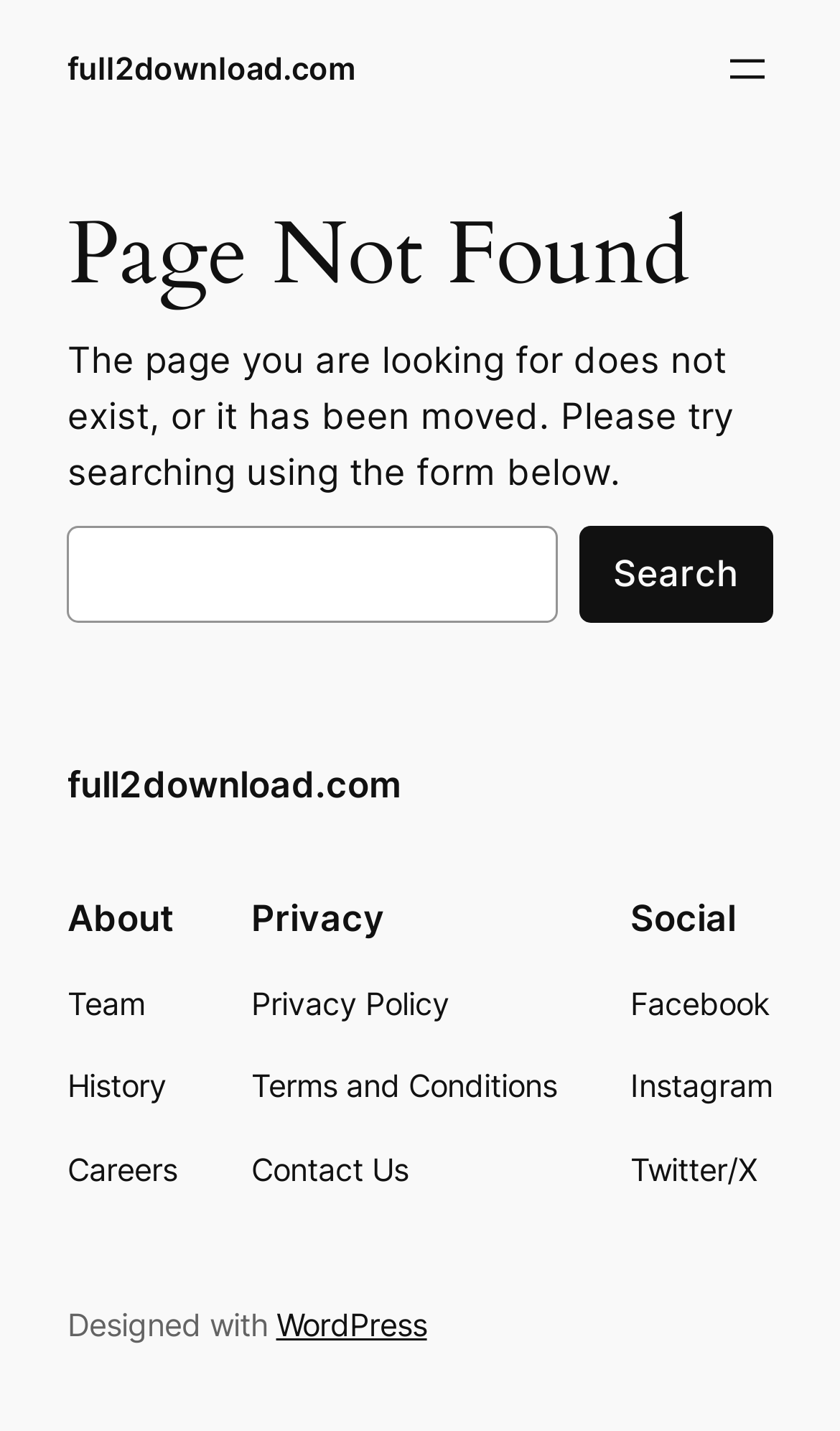Locate the bounding box coordinates of the segment that needs to be clicked to meet this instruction: "Visit full2download.com".

[0.08, 0.034, 0.424, 0.06]